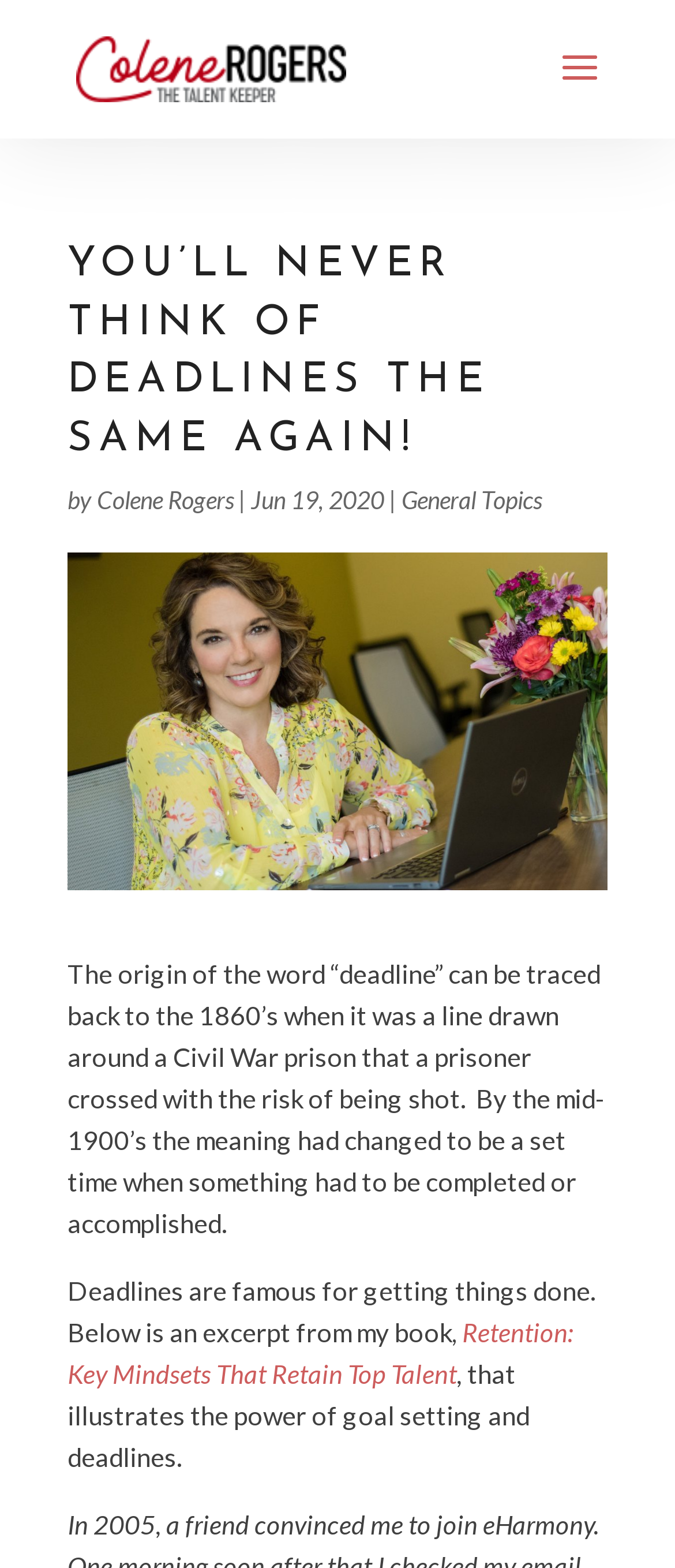Write a detailed summary of the webpage, including text, images, and layout.

The webpage is an article titled "You'll Never Think of Deadlines the Same Again!" by Colene Rogers. At the top, there is a link to the author's name, accompanied by an image of the author. Below the title, there is a heading that reads "YOU'LL NEVER THINK OF DEADLINES THE SAME AGAIN!" followed by the author's name, a vertical line, and the date "Jun 19, 2020". 

To the right of the date, there is a link to "General Topics". The main content of the article starts below the title section, where a paragraph explains the origin of the word "deadline" and its evolution in meaning over time. 

Following this paragraph, there is a section that introduces an excerpt from the book "Retention: Key Mindsets That Retain Top Talent", which discusses the power of goal setting and deadlines. The excerpt is presented in a block of text that spans most of the width of the page.